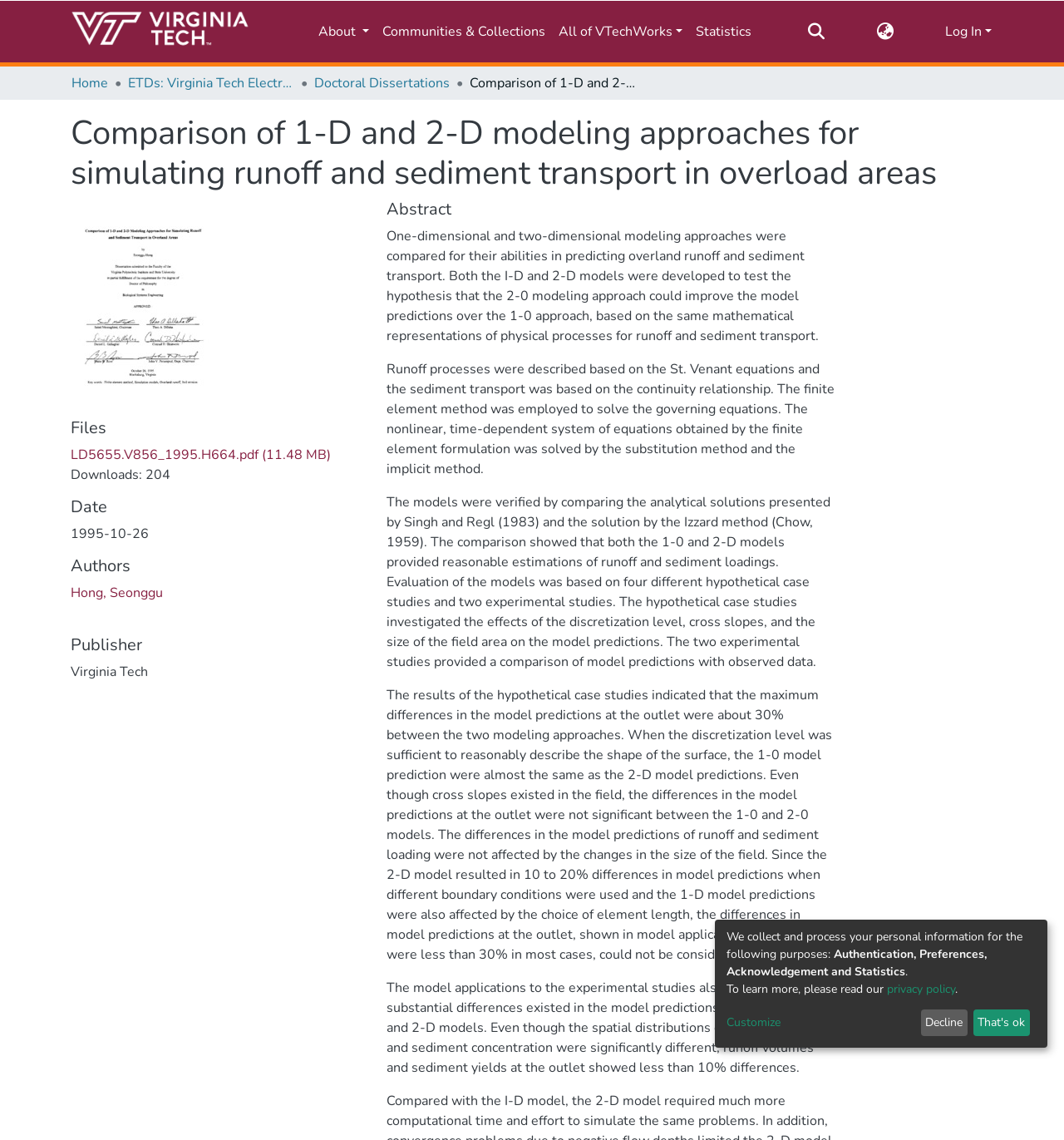Using the details from the image, please elaborate on the following question: What is the name of the author of the dissertation?

I found a link labeled 'Hong, Seonggu' under the 'Authors' heading, which suggests that Hong, Seonggu is the author of the dissertation.